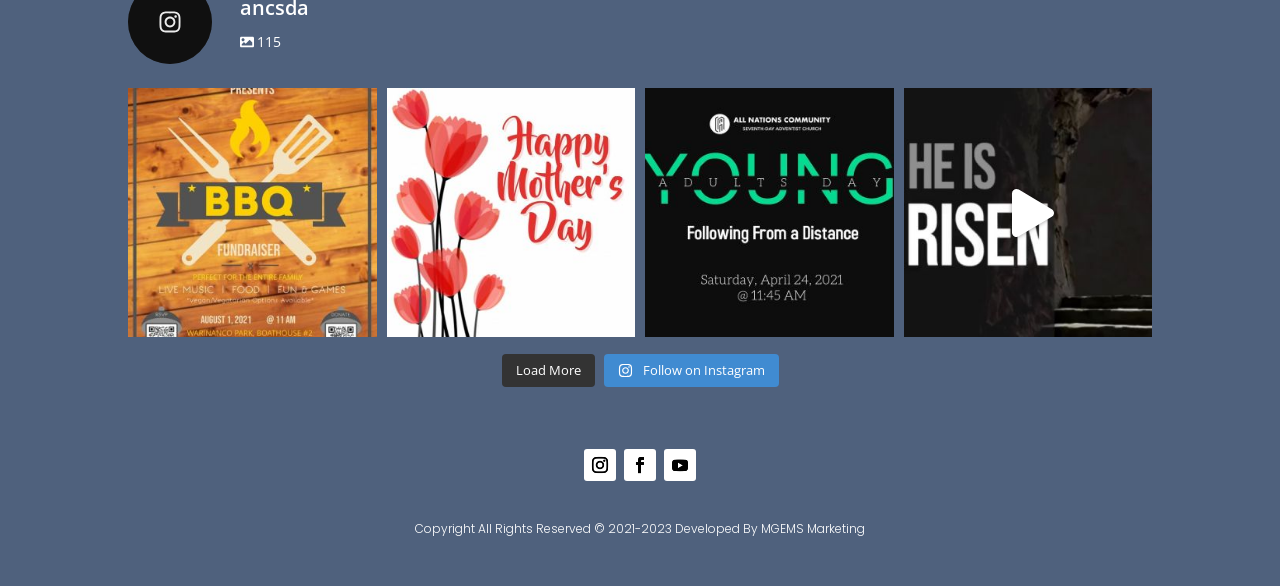What is the purpose of the 'Load More' link?
Utilize the information in the image to give a detailed answer to the question.

The 'Load More' link is likely used to load additional content or items on the webpage. Its presence suggests that the webpage has a dynamic loading mechanism to display more data.